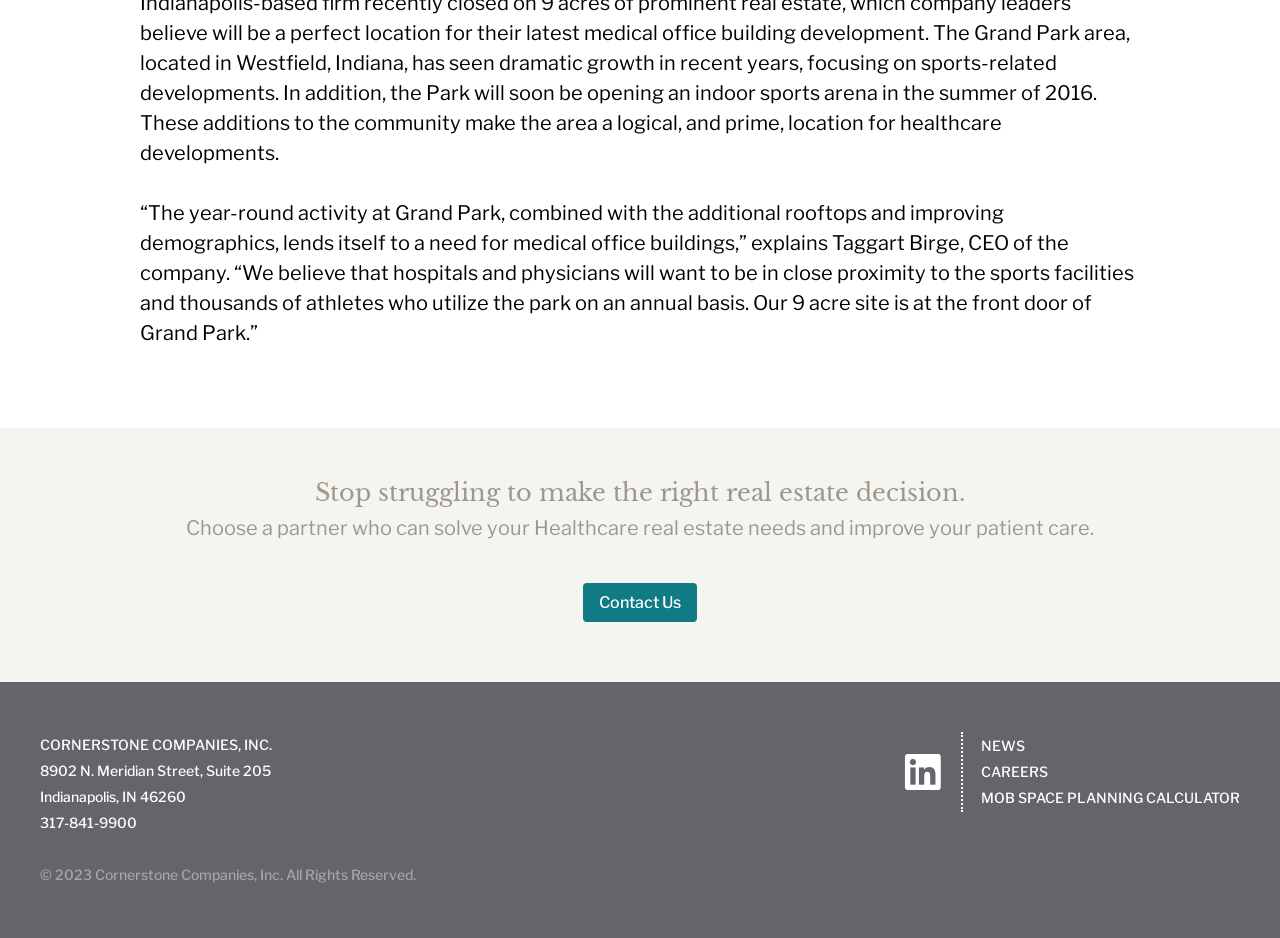Identify the bounding box of the UI element described as follows: "Contact Us". Provide the coordinates as four float numbers in the range of 0 to 1 [left, top, right, bottom].

[0.455, 0.622, 0.545, 0.664]